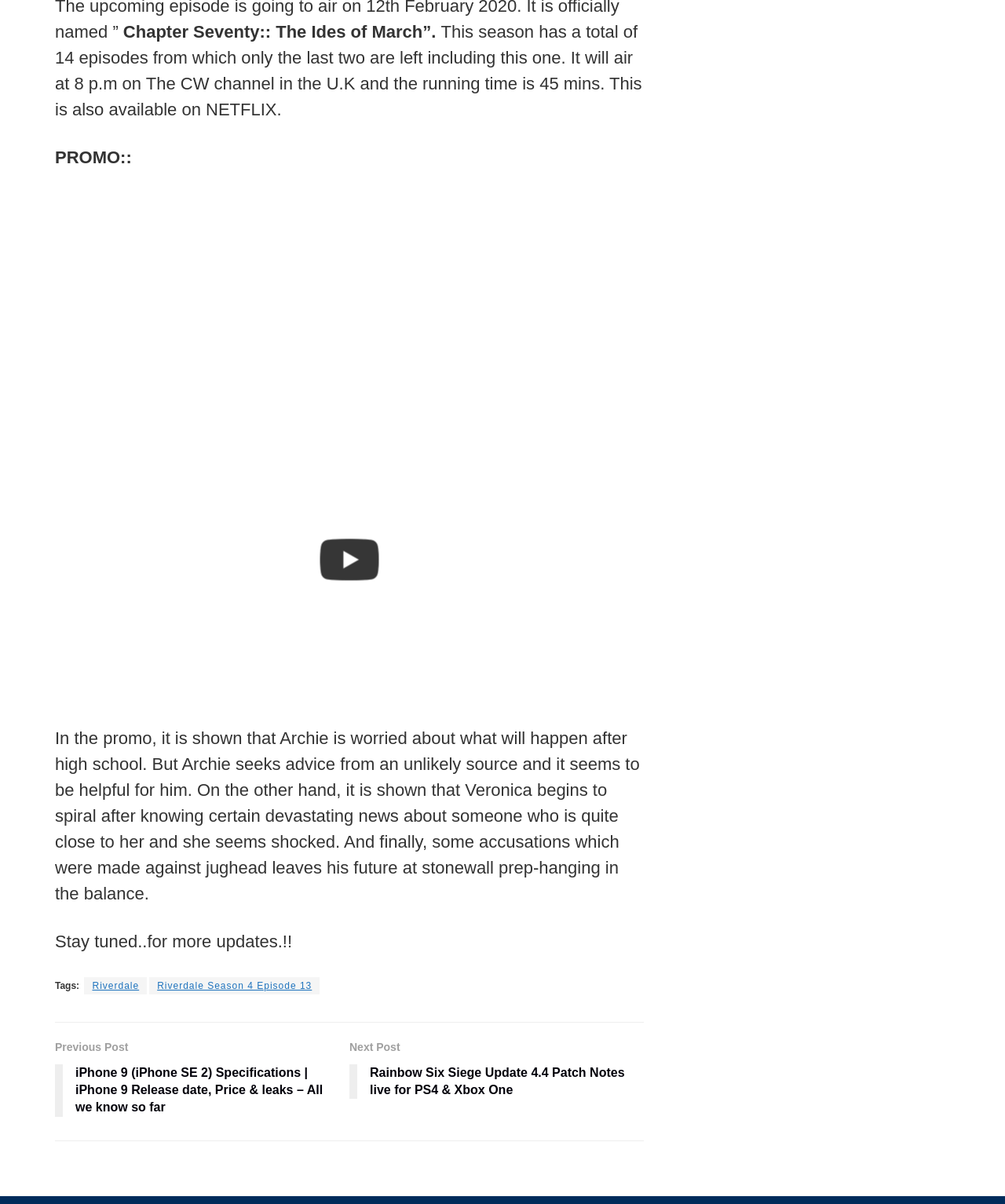Extract the bounding box coordinates for the UI element described as: "01869 226760".

None